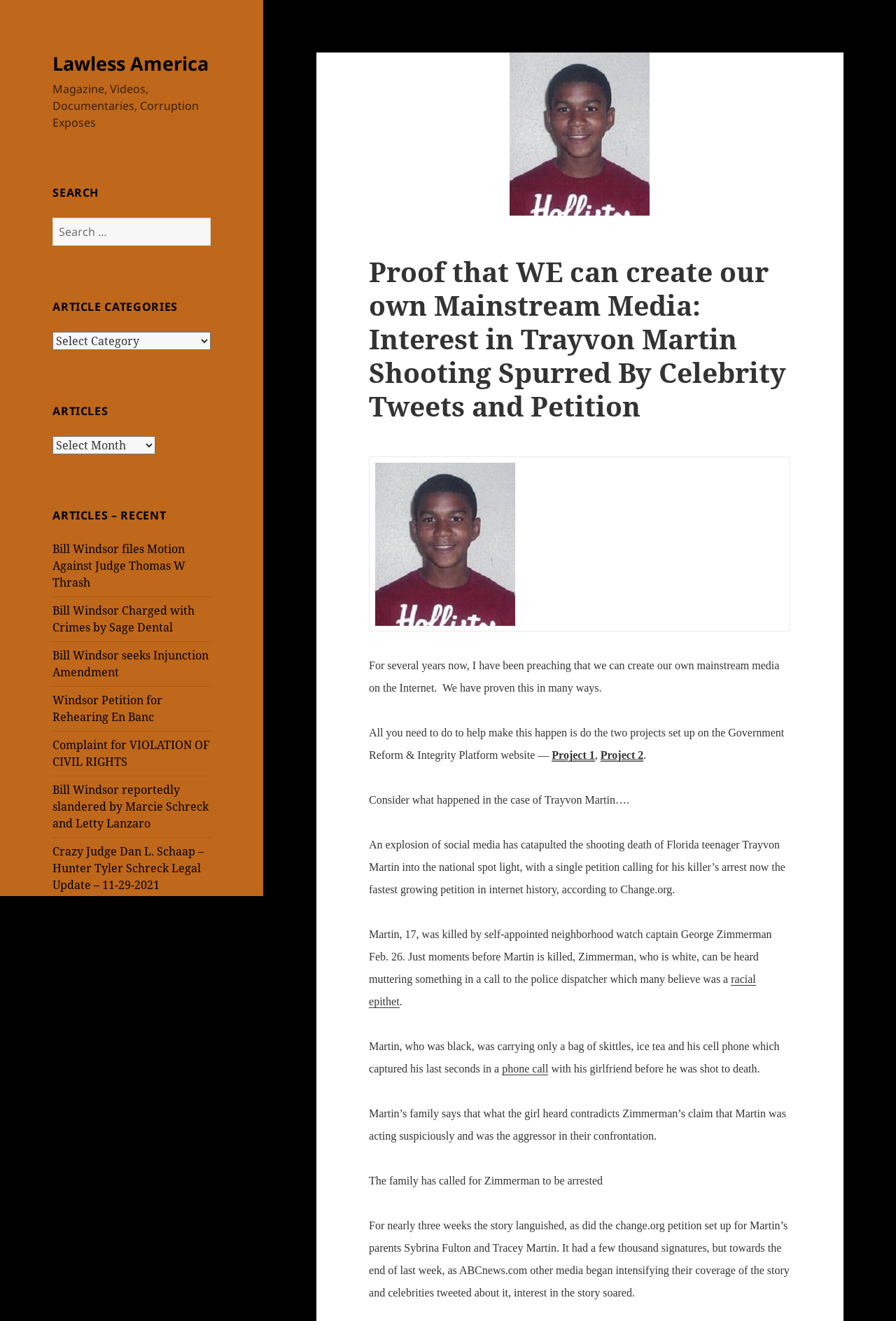Identify the bounding box coordinates necessary to click and complete the given instruction: "Read the latest article".

[0.059, 0.41, 0.207, 0.447]